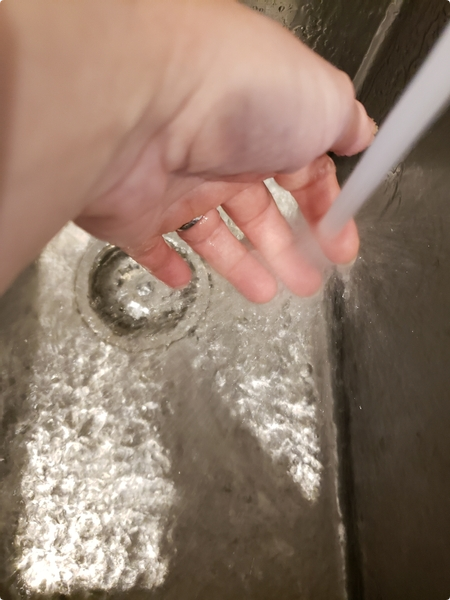What is the material of the basin?
Give a comprehensive and detailed explanation for the question.

The caption describes the basin as 'metallic', which suggests that it is made of a metal material. This is also evident from the way it reflects light, enhancing the shimmering effect of the water.